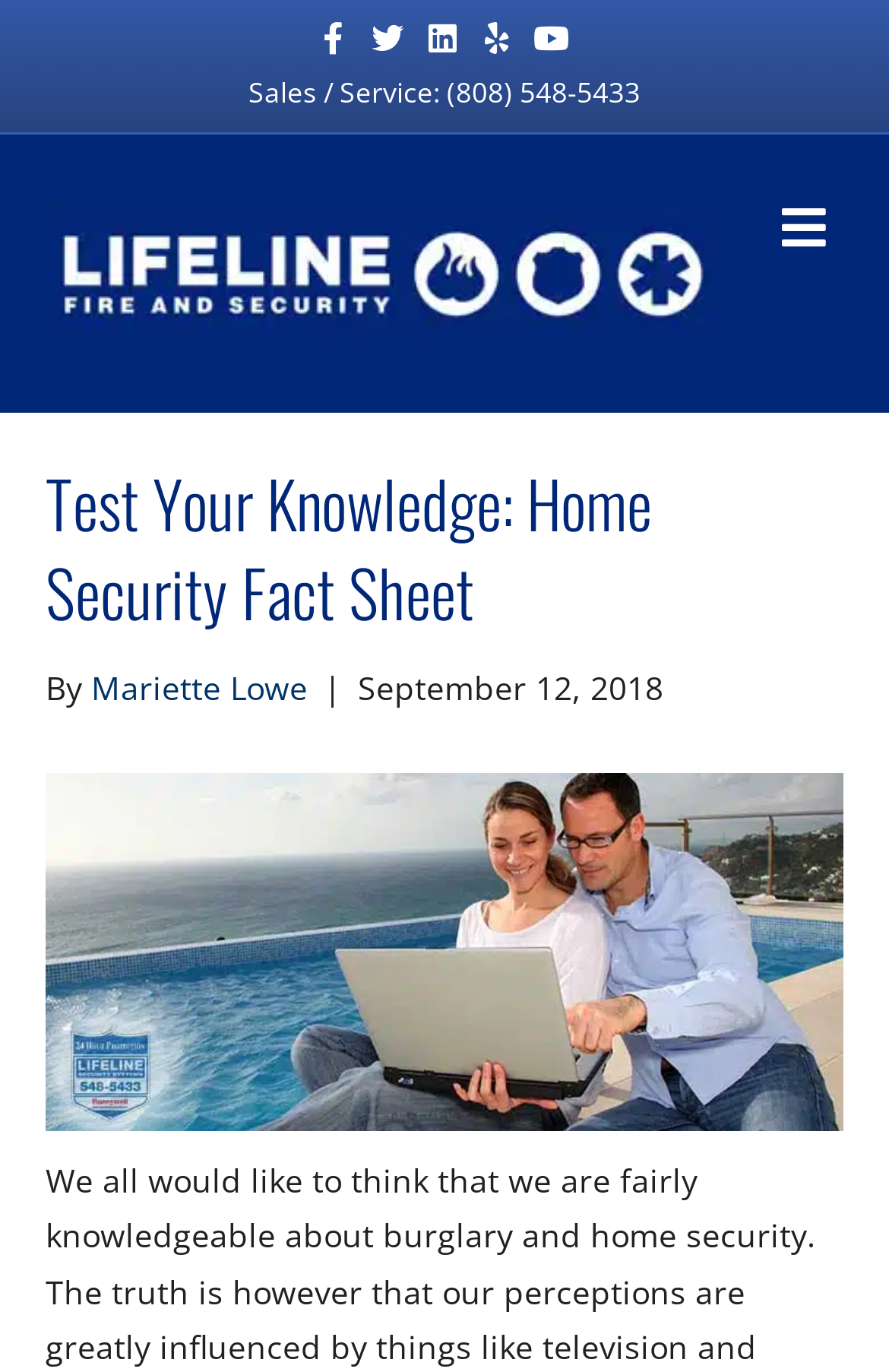What is the purpose of the webpage?
Please answer using one word or phrase, based on the screenshot.

To test home security knowledge